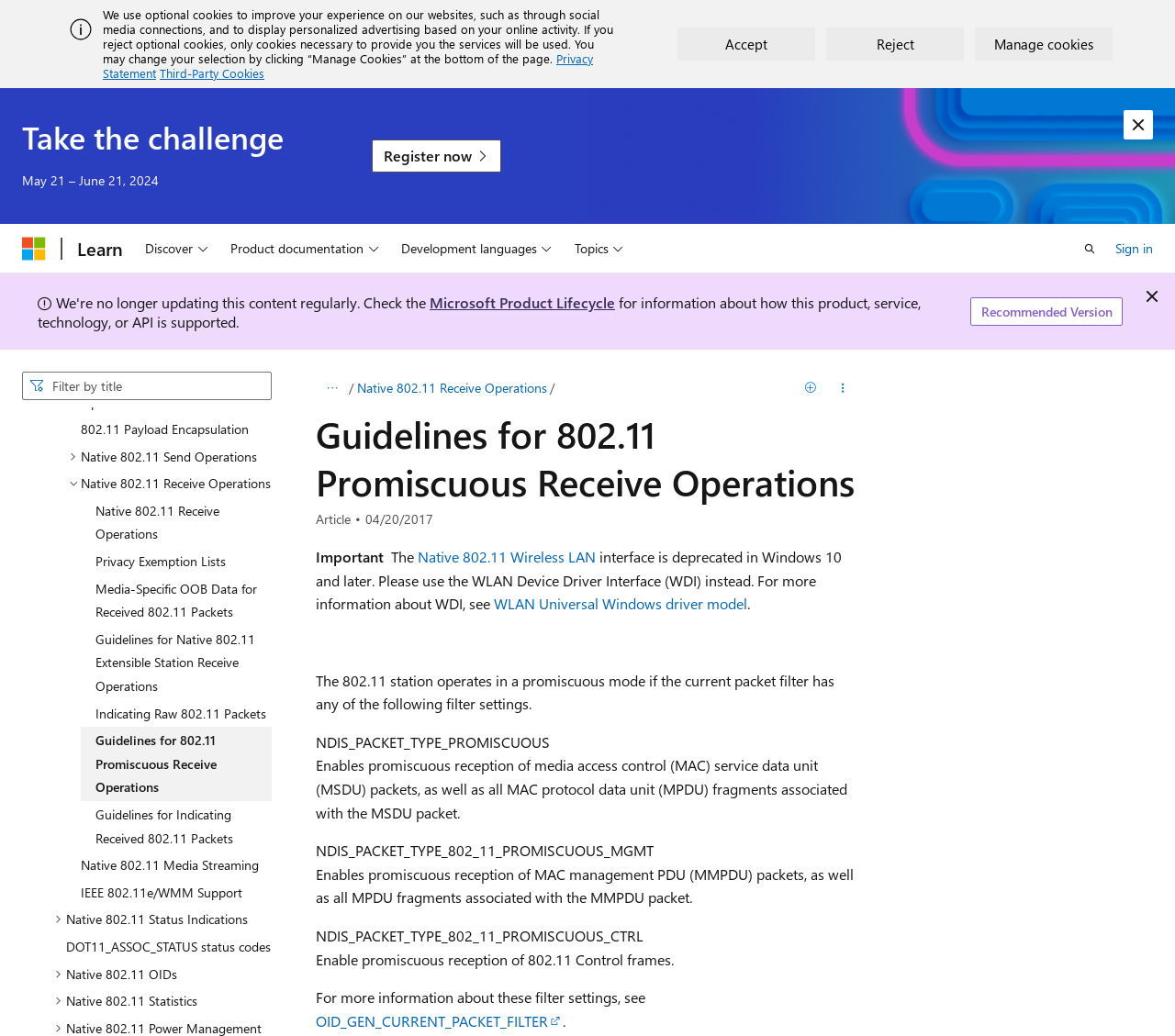Please identify the bounding box coordinates of the clickable region that I should interact with to perform the following instruction: "Search for Native 802.11 Operation Modes". The coordinates should be expressed as four float numbers between 0 and 1, i.e., [left, top, right, bottom].

[0.019, 0.358, 0.231, 0.386]